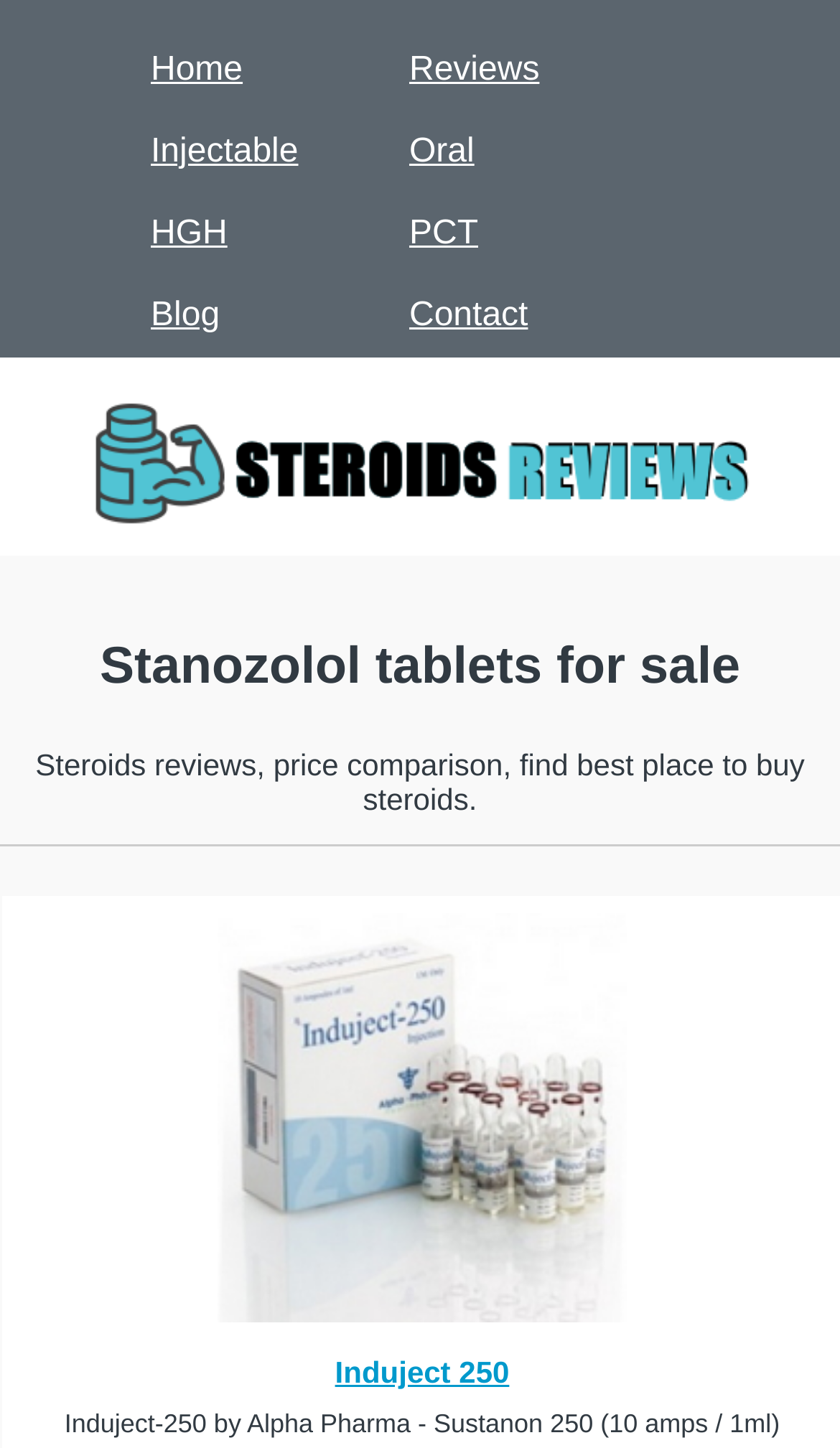Please determine the bounding box coordinates of the section I need to click to accomplish this instruction: "Click on Home".

[0.154, 0.021, 0.315, 0.076]